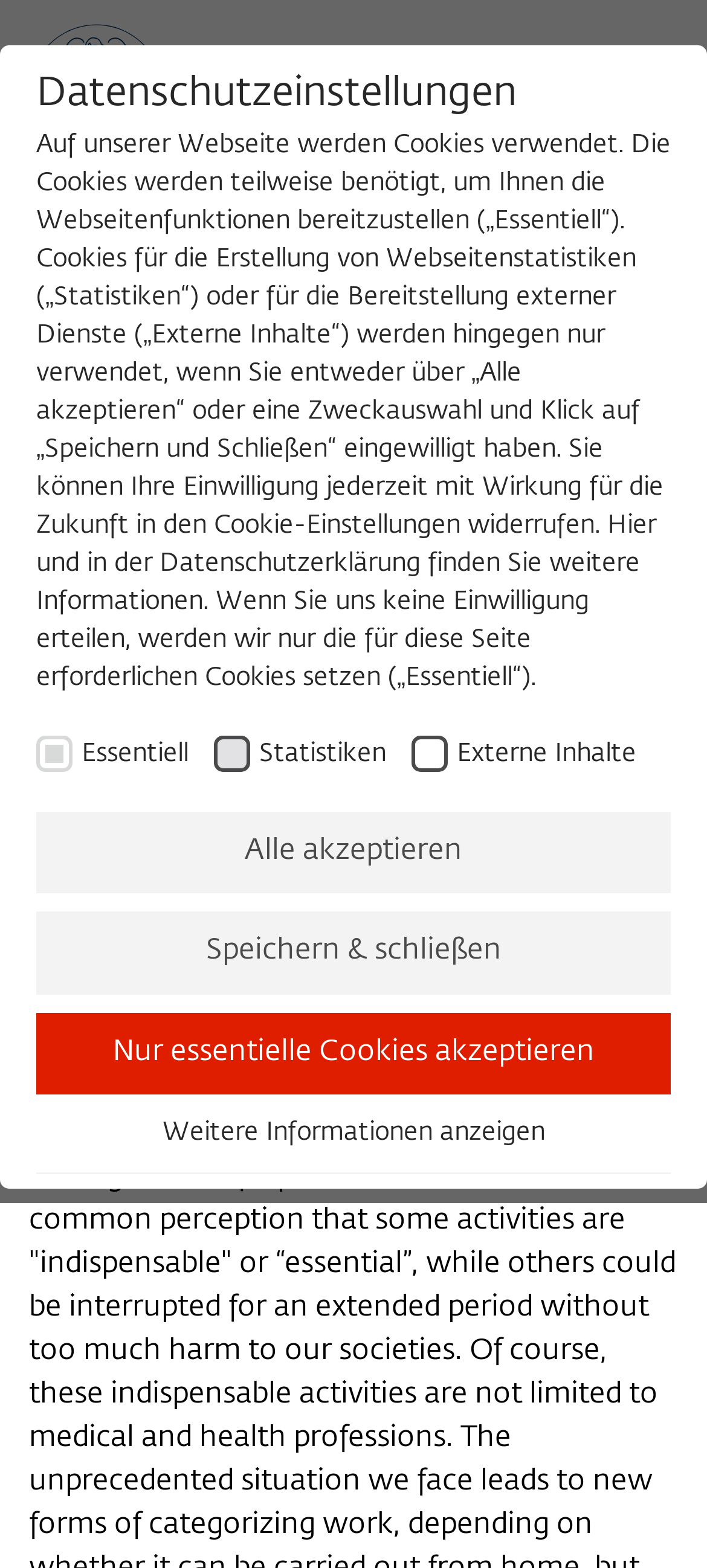Pinpoint the bounding box coordinates of the area that must be clicked to complete this instruction: "View the Impressum page".

[0.526, 0.765, 0.708, 0.781]